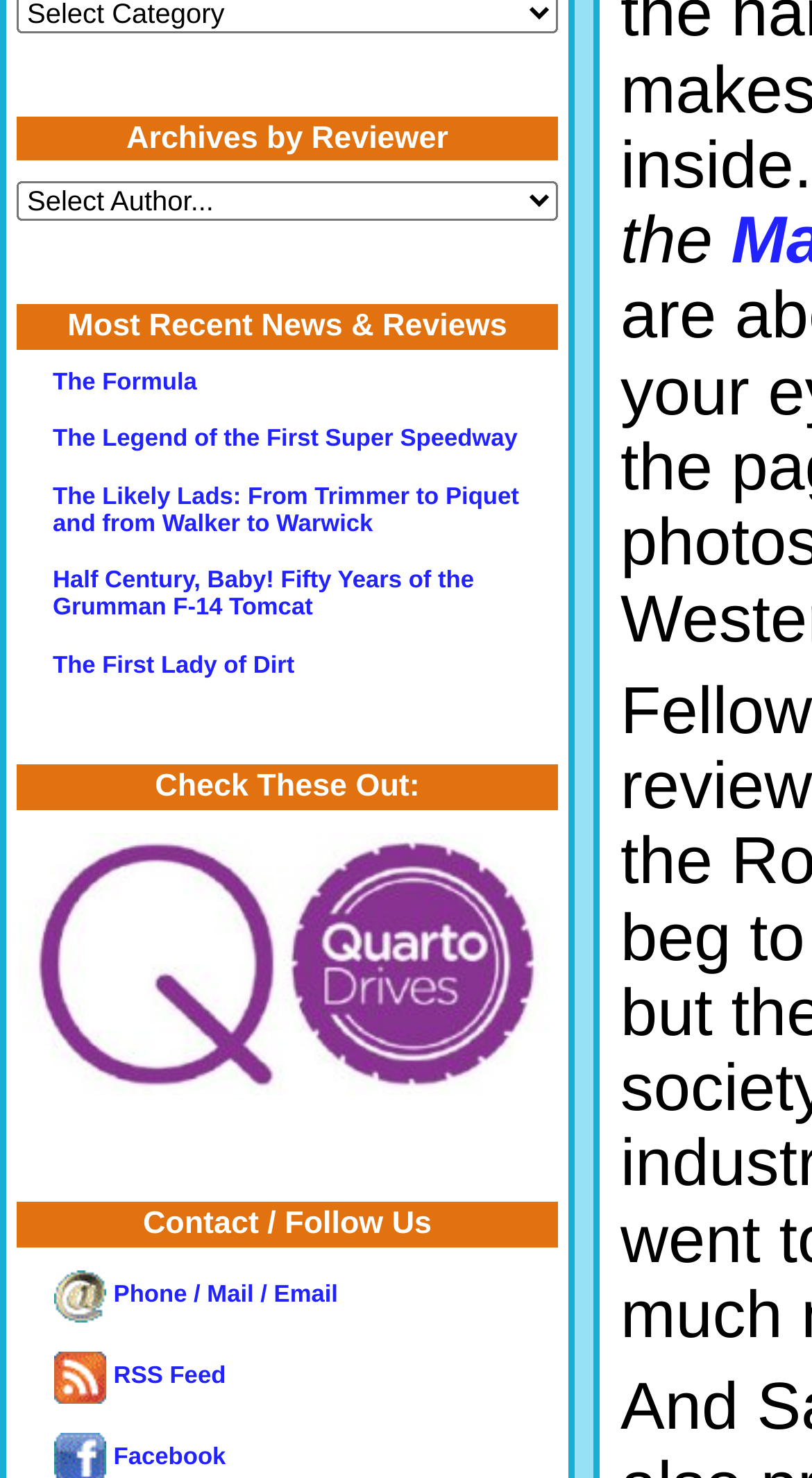What is the first news or review title?
Answer the question in as much detail as possible.

I looked at the links under the heading 'Most Recent News & Reviews' and found that the first news or review title is 'The Formula'.